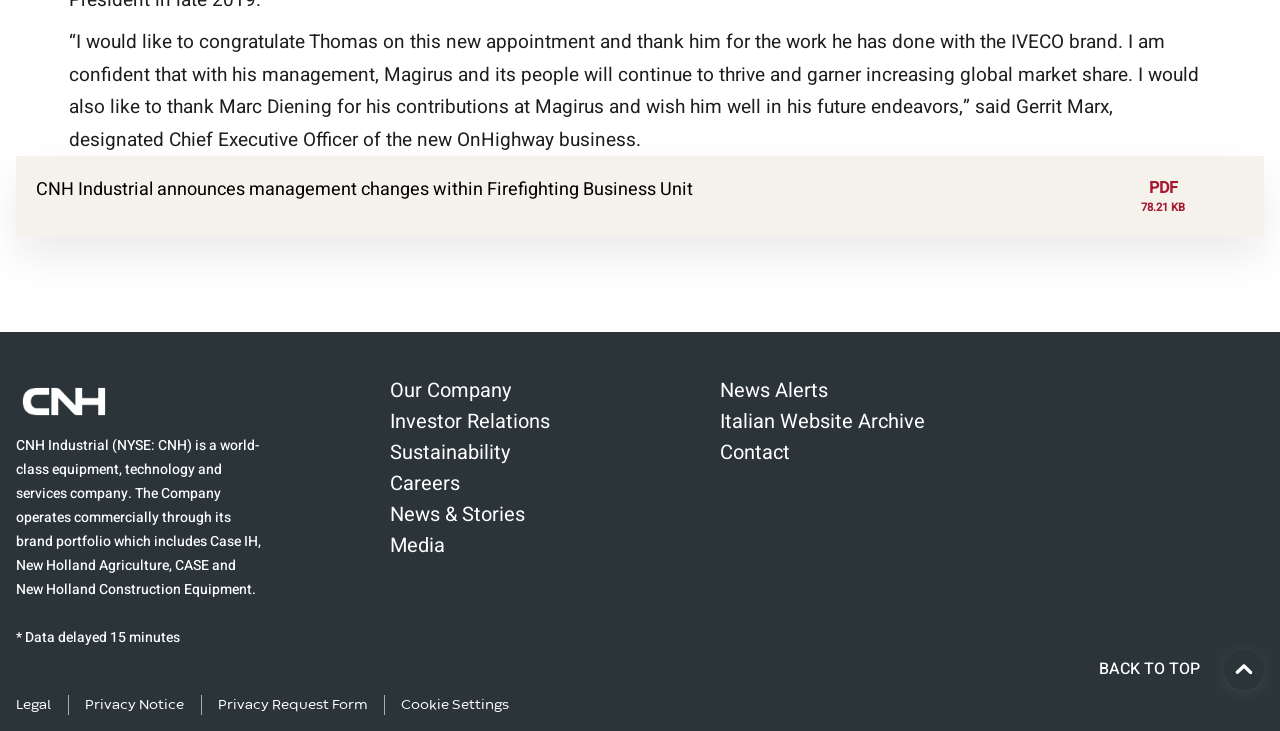Based on the element description: "Investor Relations", identify the UI element and provide its bounding box coordinates. Use four float numbers between 0 and 1, [left, top, right, bottom].

[0.305, 0.557, 0.43, 0.597]